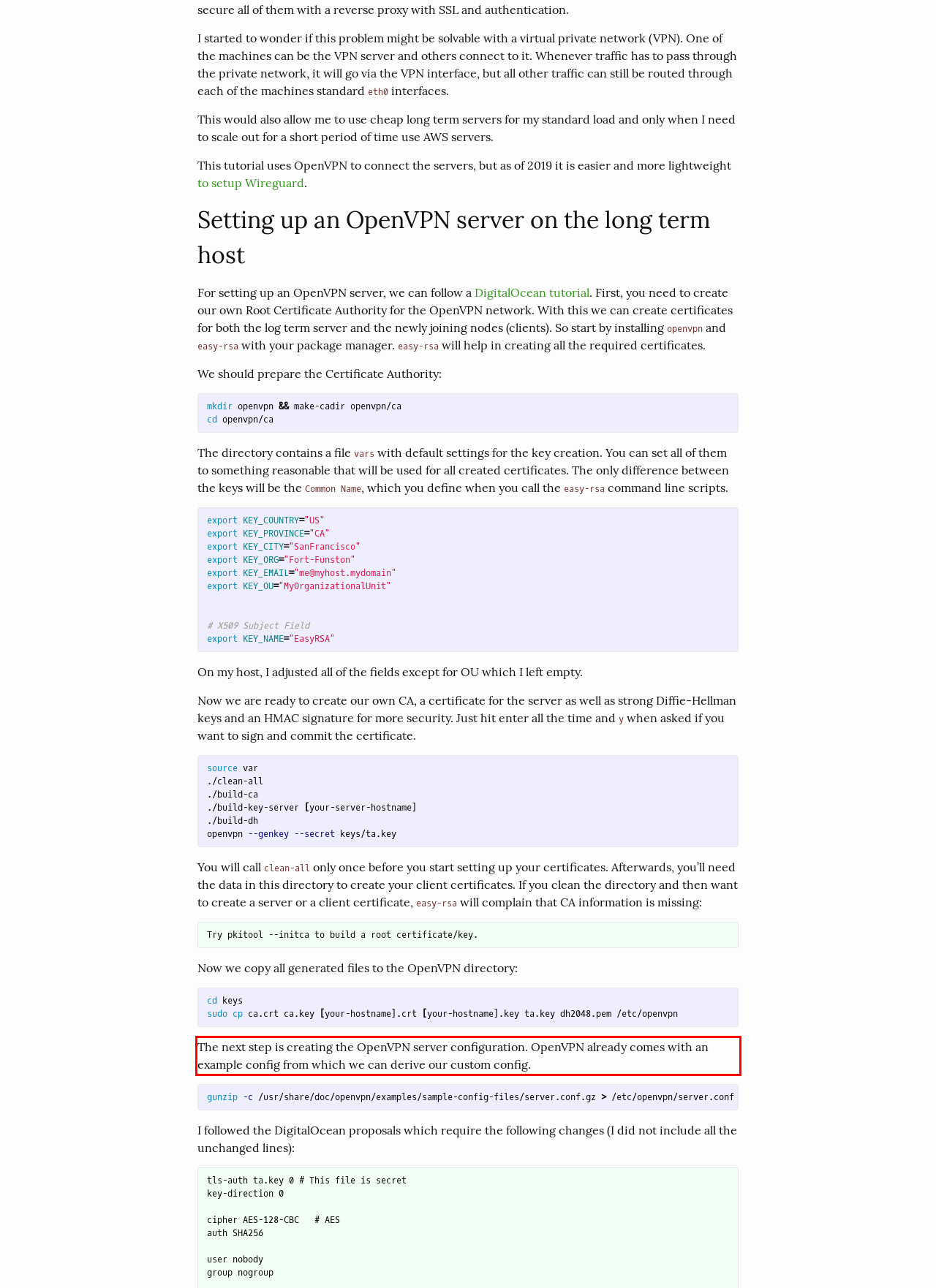Please take the screenshot of the webpage, find the red bounding box, and generate the text content that is within this red bounding box.

The next step is creating the OpenVPN server configuration. OpenVPN already comes with an example config from which we can derive our custom config.